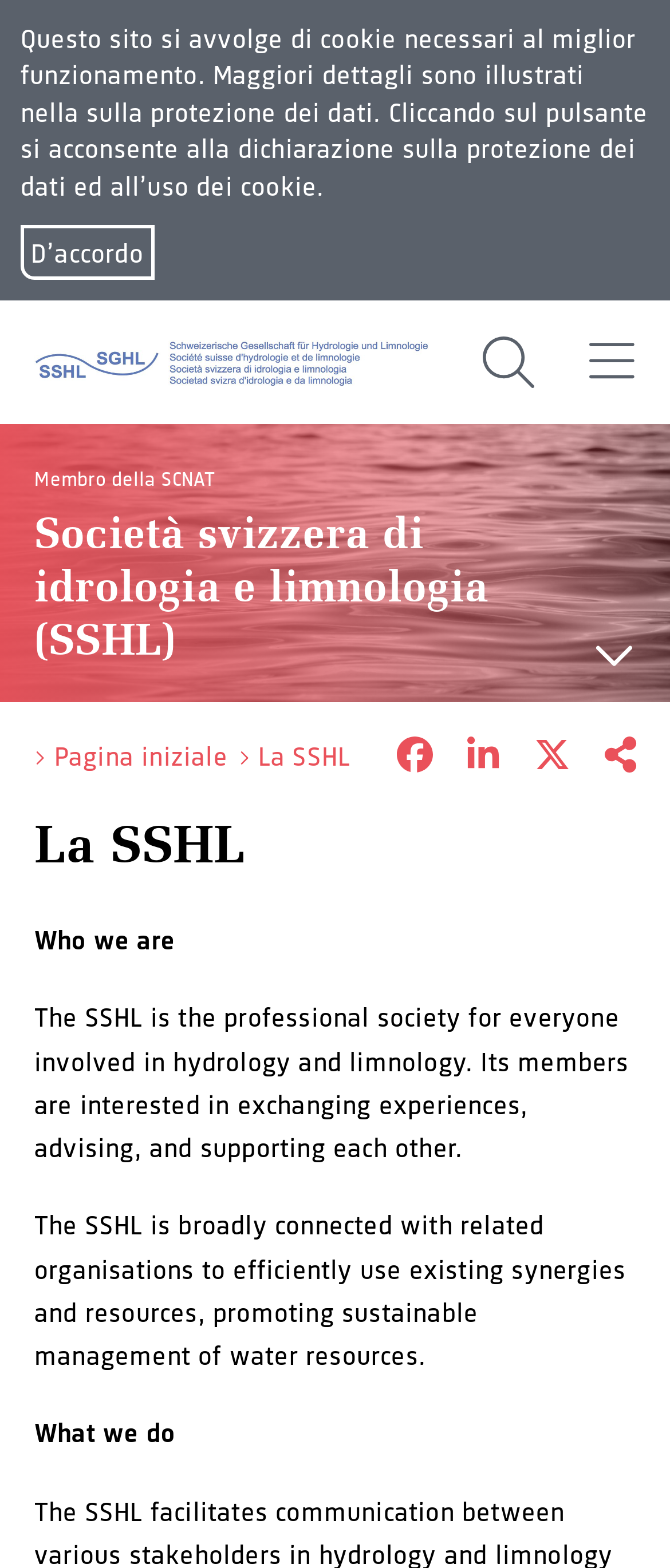What is the purpose of the SSHL?
Refer to the image and give a detailed answer to the question.

The purpose of the SSHL can be found in the static text element which states 'The SSHL is the professional society for everyone involved in hydrology and limnology. Its members are interested in exchanging experiences, advising, and supporting each other.' This text is located in the middle of the webpage.